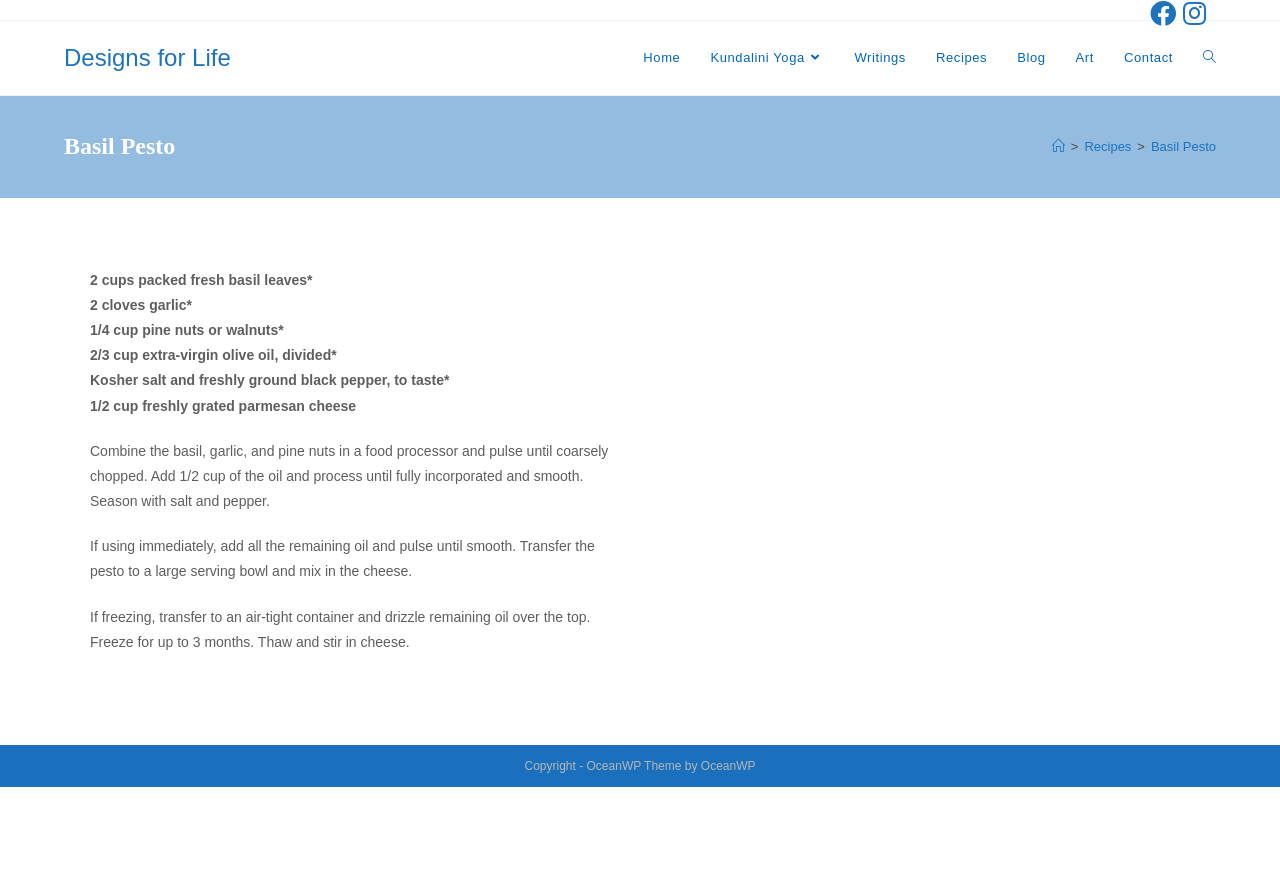What is the theme of the website?
Look at the image and respond to the question as thoroughly as possible.

The theme of the website can be found in the copyright information 'Copyright - OceanWP Theme by OceanWP' which is located at the bottom of the webpage, inside the contentinfo element.